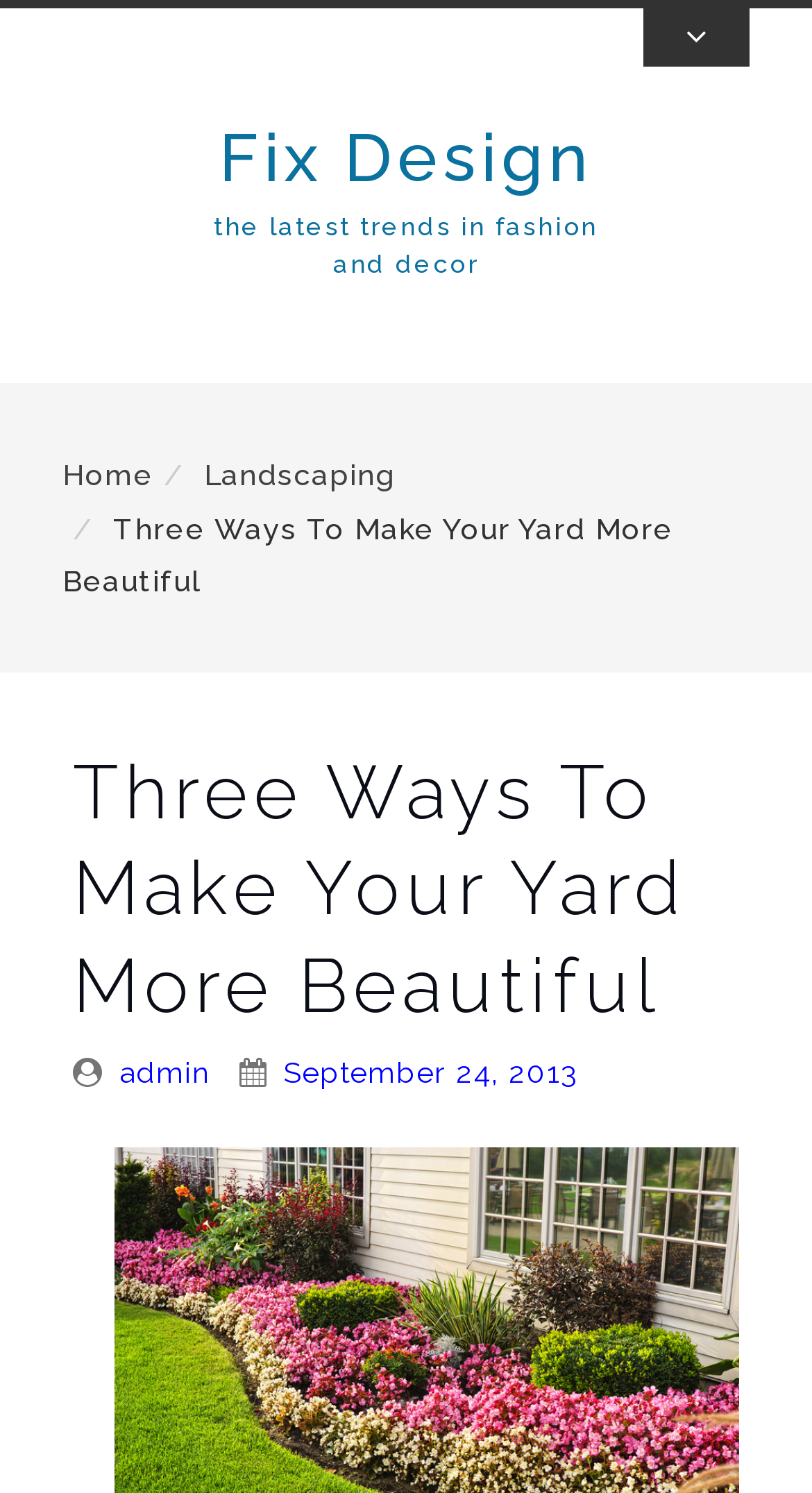Using details from the image, please answer the following question comprehensively:
When was the article posted?

I found the posting date by looking at the 'Posted On:' section, where it says 'Posted On: September 24, 2013'. This indicates that the article was posted on September 24, 2013.